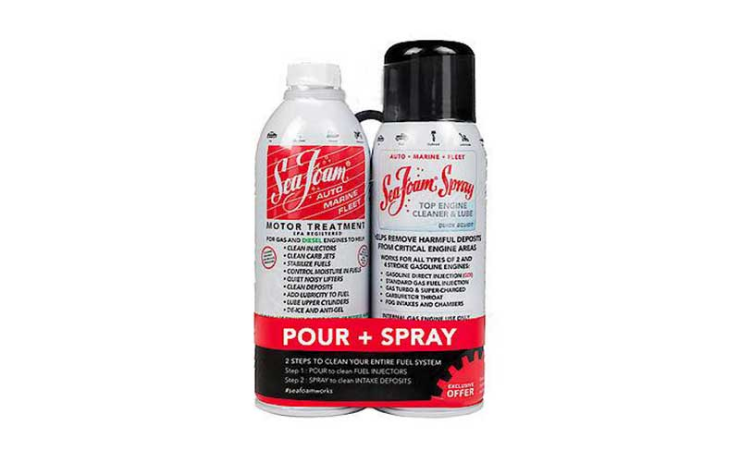What is the purpose of the 'Motor Treatment' can?
Answer the question using a single word or phrase, according to the image.

General engine cleaning and maintenance